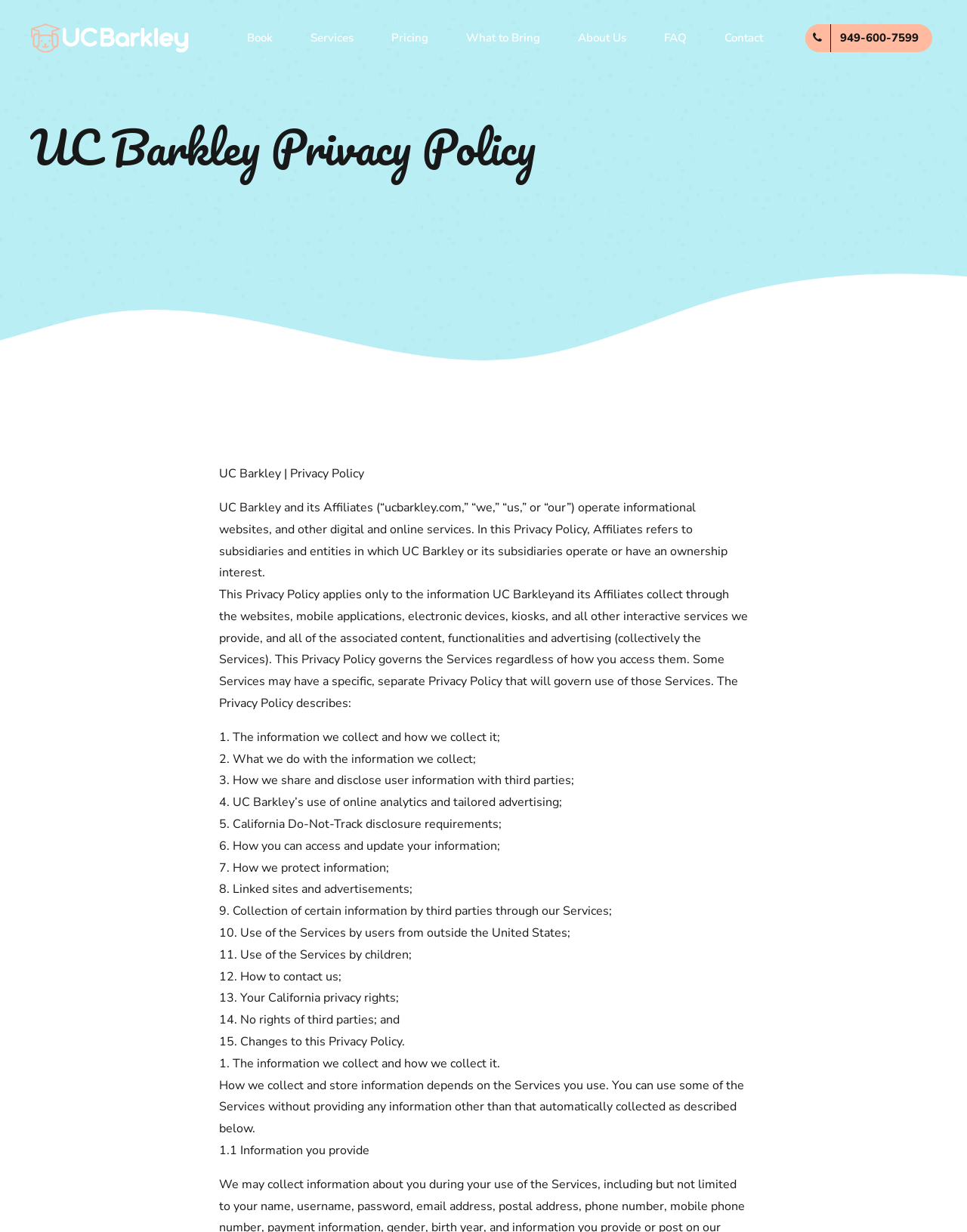Please analyze the image and give a detailed answer to the question:
How many sections are described in the Privacy Policy?

I found the number of sections described in the Privacy Policy by counting the StaticText elements that describe each section. There are 15 sections in total, ranging from '1. The information we collect and how we collect it.' to '15. Changes to this Privacy Policy'.